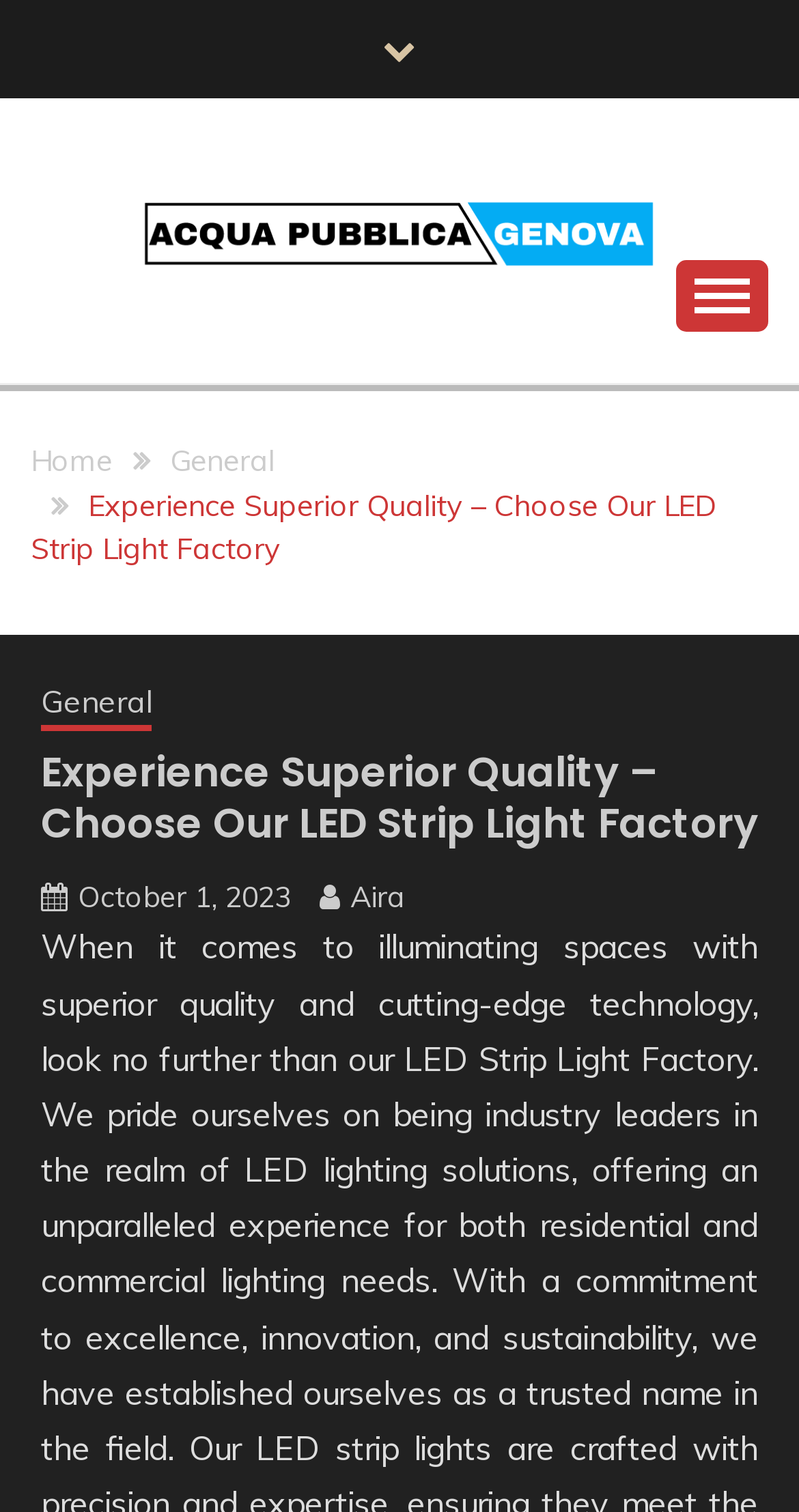Provide the bounding box coordinates for the area that should be clicked to complete the instruction: "Navigate to the Home page".

[0.038, 0.293, 0.141, 0.317]